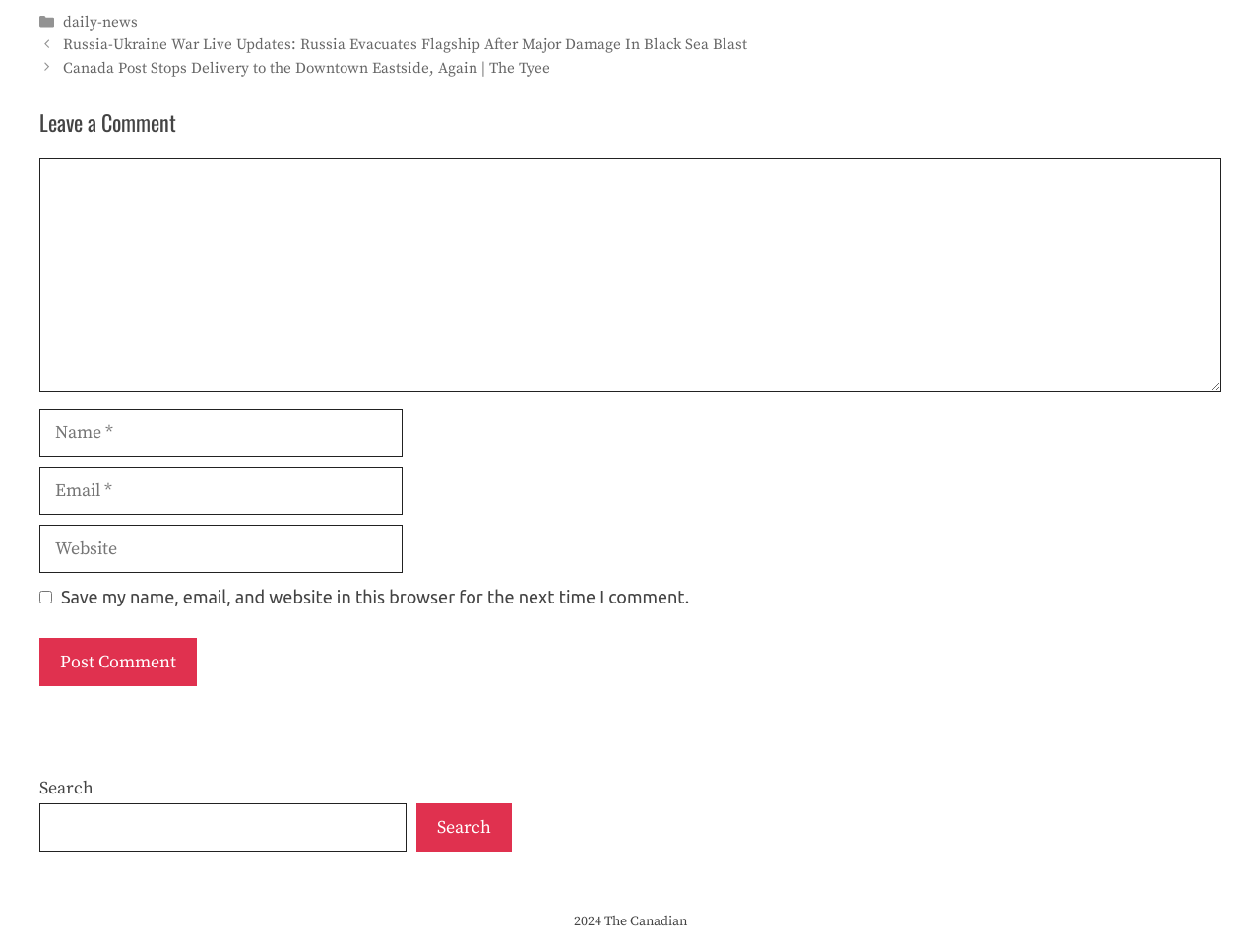Locate the bounding box coordinates of the element's region that should be clicked to carry out the following instruction: "Check the save my name checkbox". The coordinates need to be four float numbers between 0 and 1, i.e., [left, top, right, bottom].

None